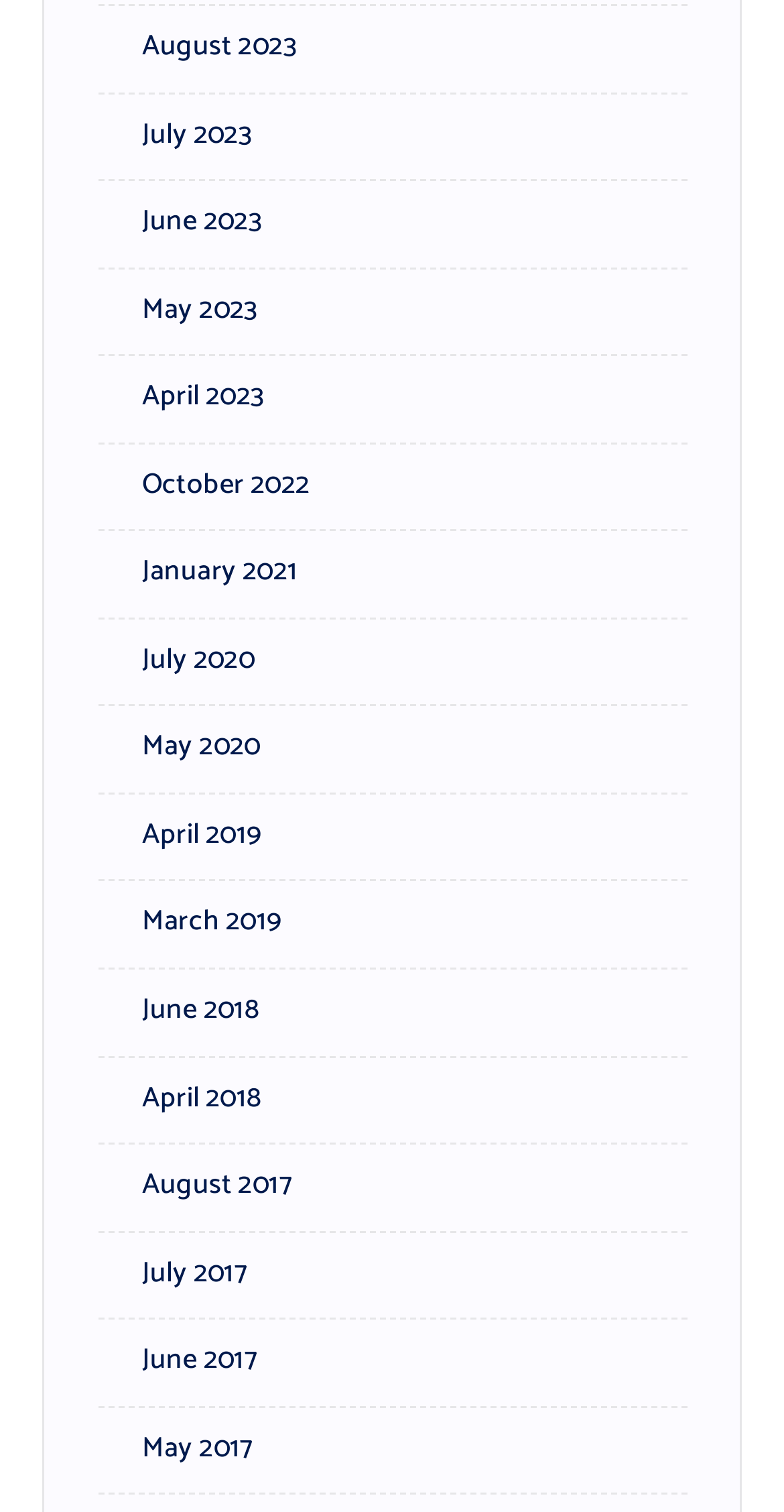Refer to the screenshot and give an in-depth answer to this question: What is the most recent month listed?

By examining the list of links, I found that the topmost link is 'August 2023', which suggests that it is the most recent month listed.